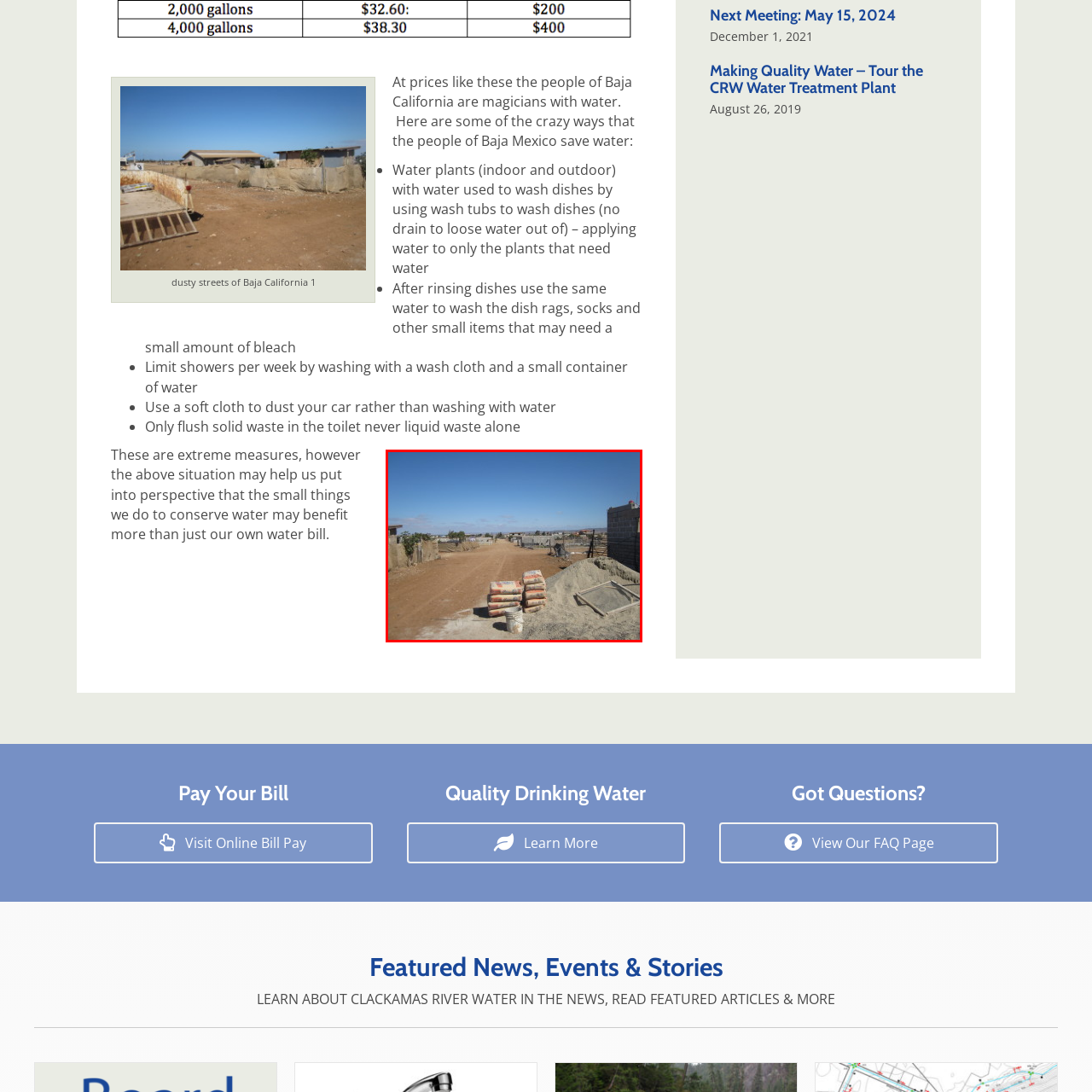What is the color of the sky in the background?
Focus on the red-bounded area of the image and reply with one word or a short phrase.

Blue